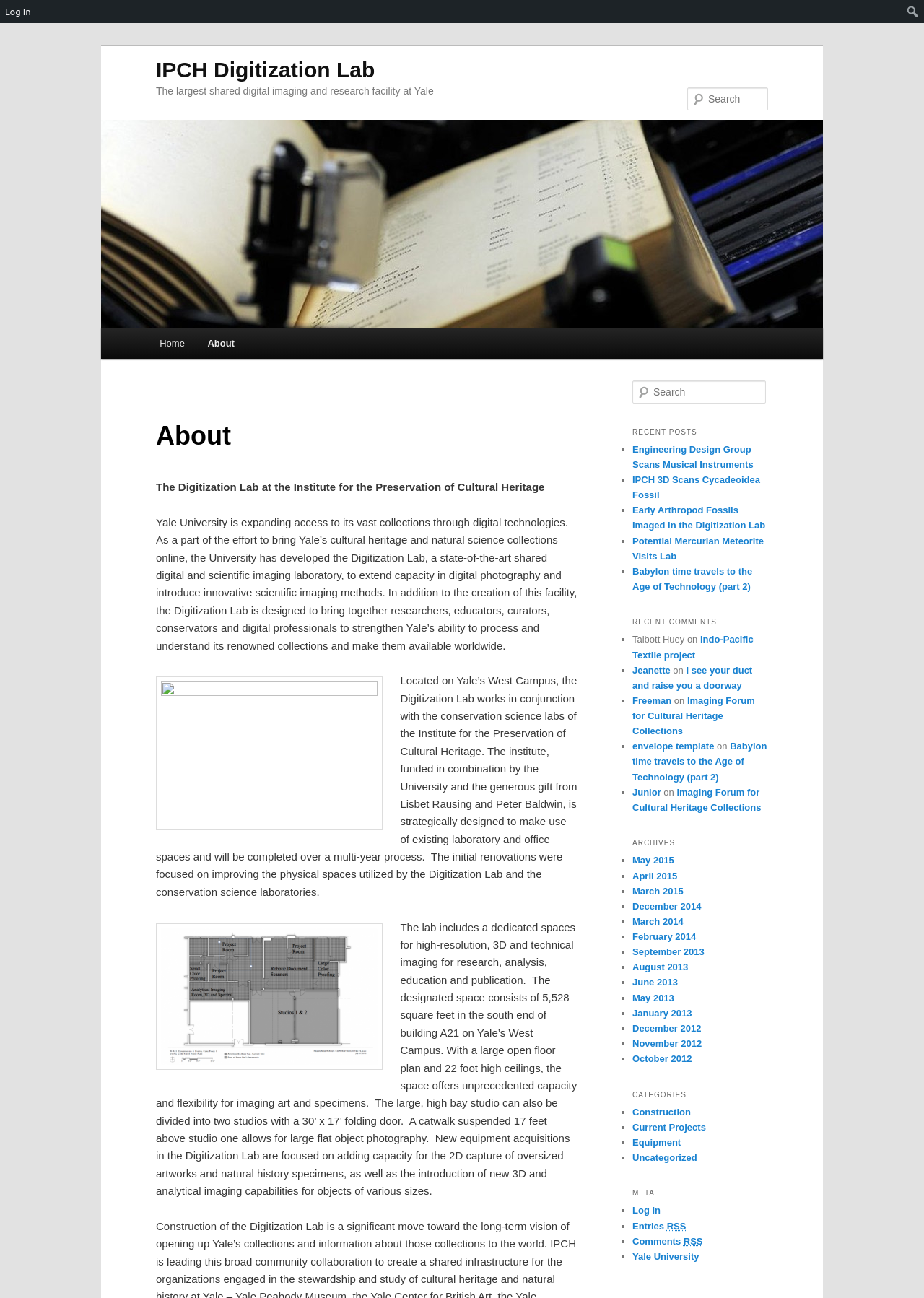Please provide the bounding box coordinates for the element that needs to be clicked to perform the following instruction: "go to home page". The coordinates should be given as four float numbers between 0 and 1, i.e., [left, top, right, bottom].

[0.16, 0.252, 0.212, 0.276]